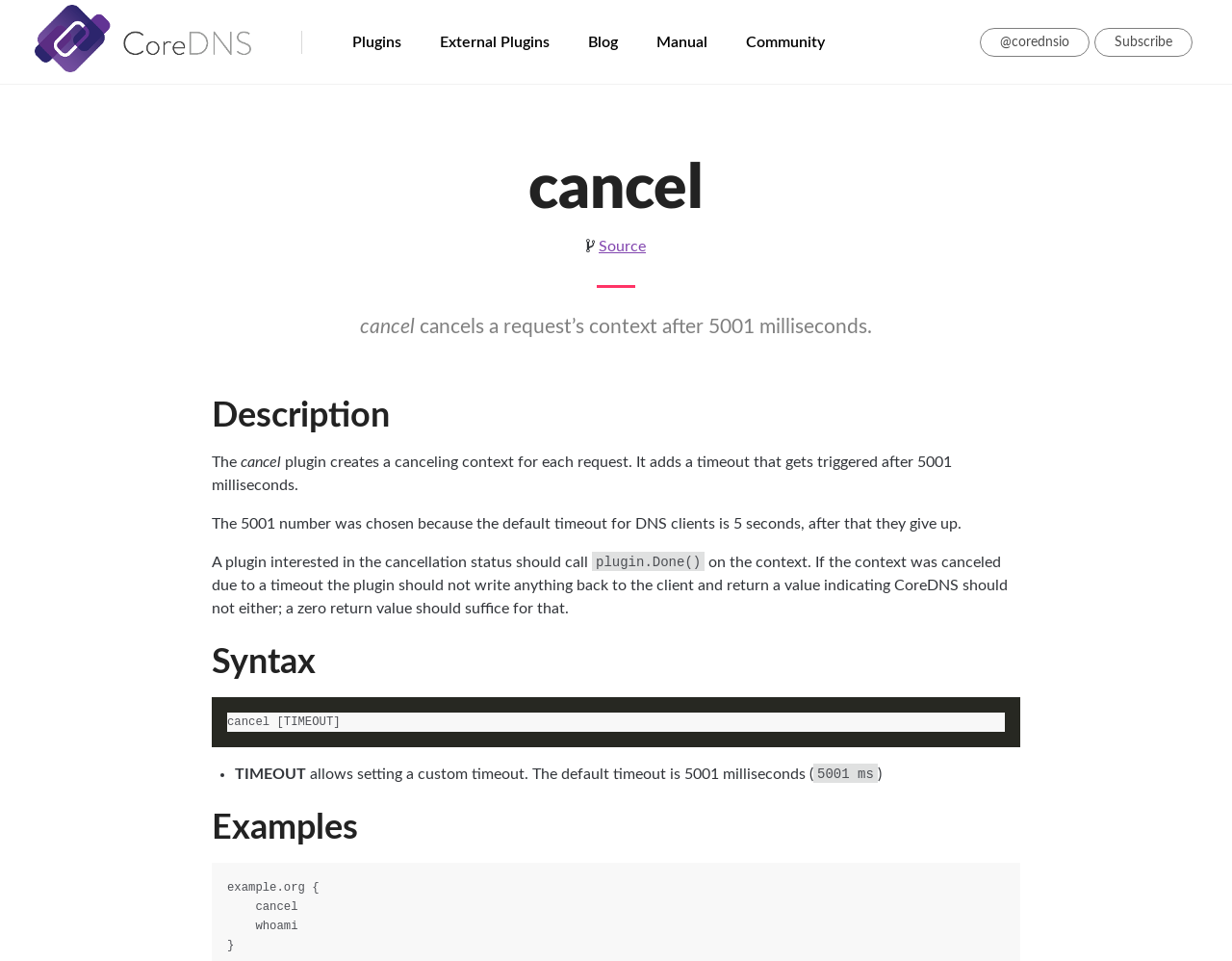Can you provide the bounding box coordinates for the element that should be clicked to implement the instruction: "check Examples"?

[0.172, 0.844, 0.291, 0.88]